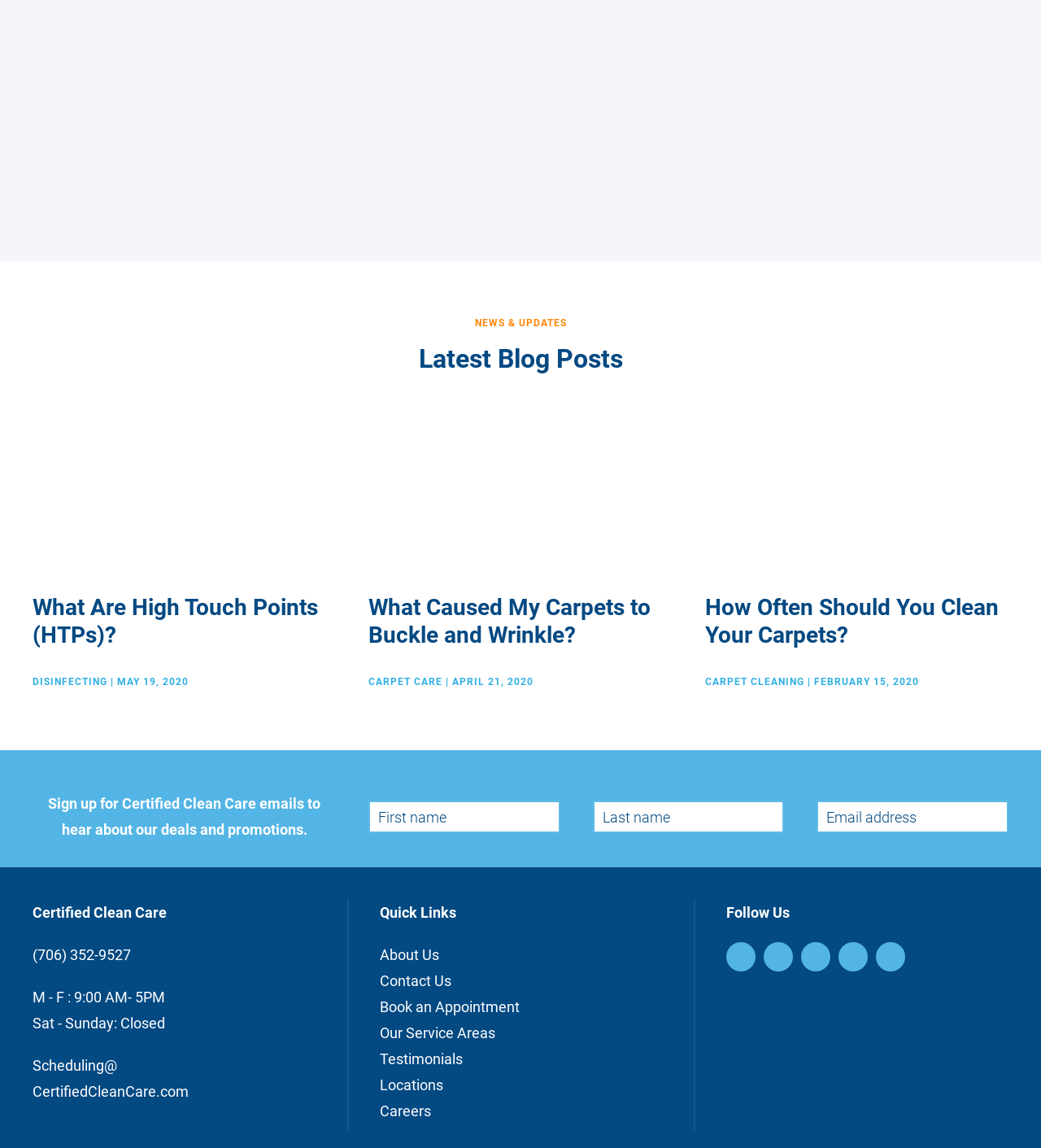What is the purpose of the textbox with the label 'First name'?
Look at the image and respond with a one-word or short phrase answer.

To input first name